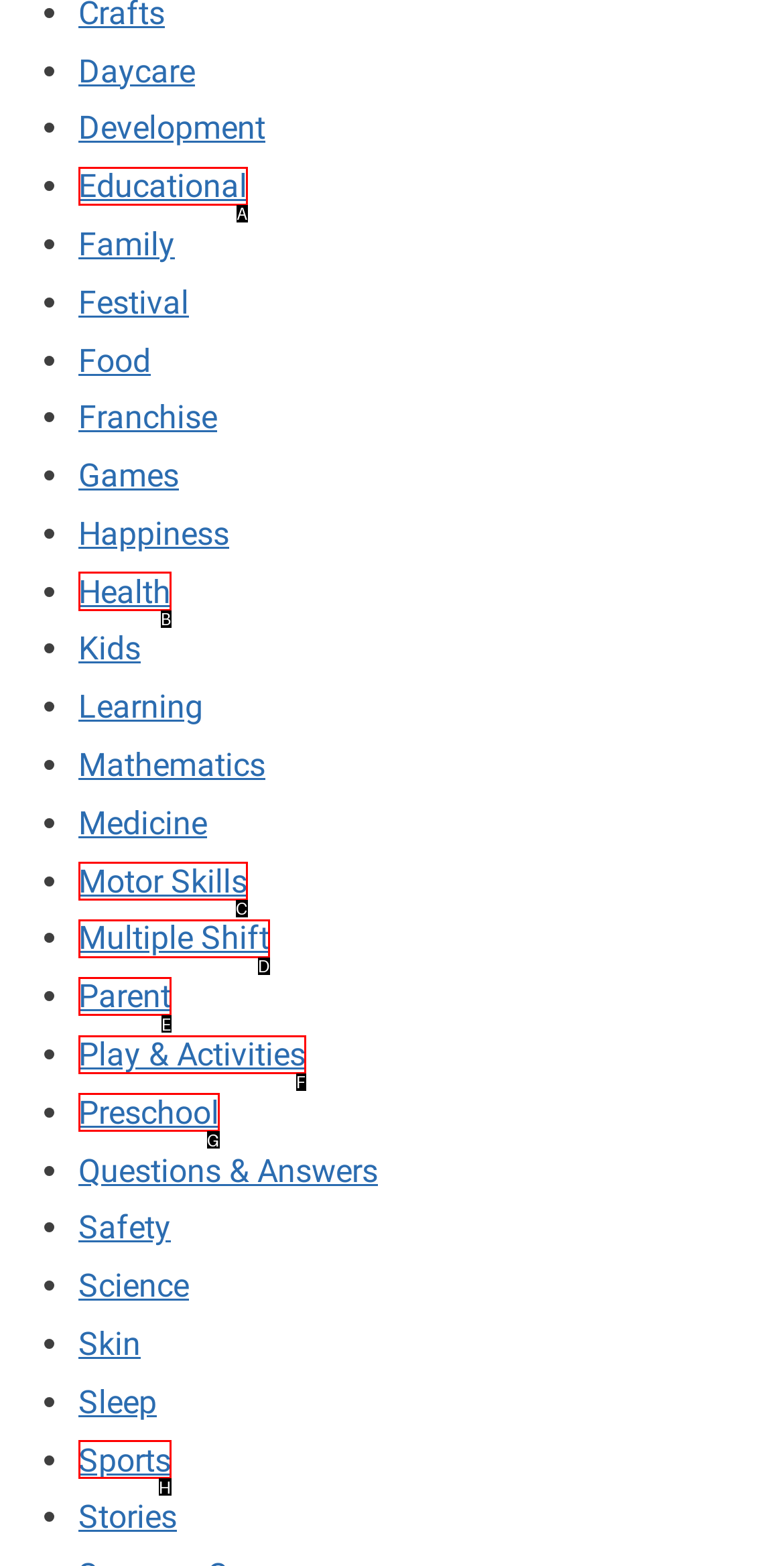Indicate the HTML element that should be clicked to perform the task: Open menu Reply with the letter corresponding to the chosen option.

None